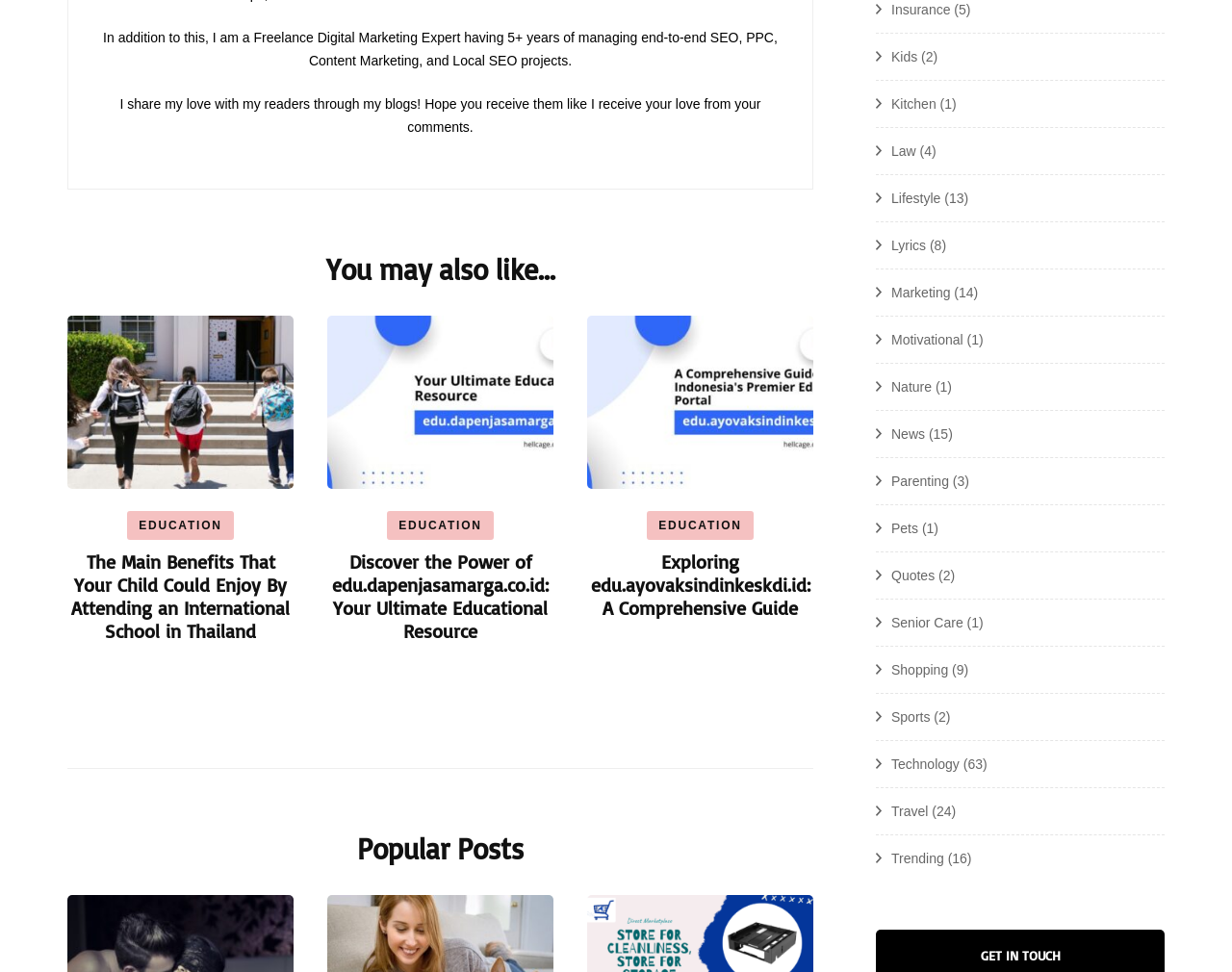Locate the bounding box coordinates of the region to be clicked to comply with the following instruction: "View the popular post 'Insurance'". The coordinates must be four float numbers between 0 and 1, in the form [left, top, right, bottom].

[0.723, 0.002, 0.771, 0.018]